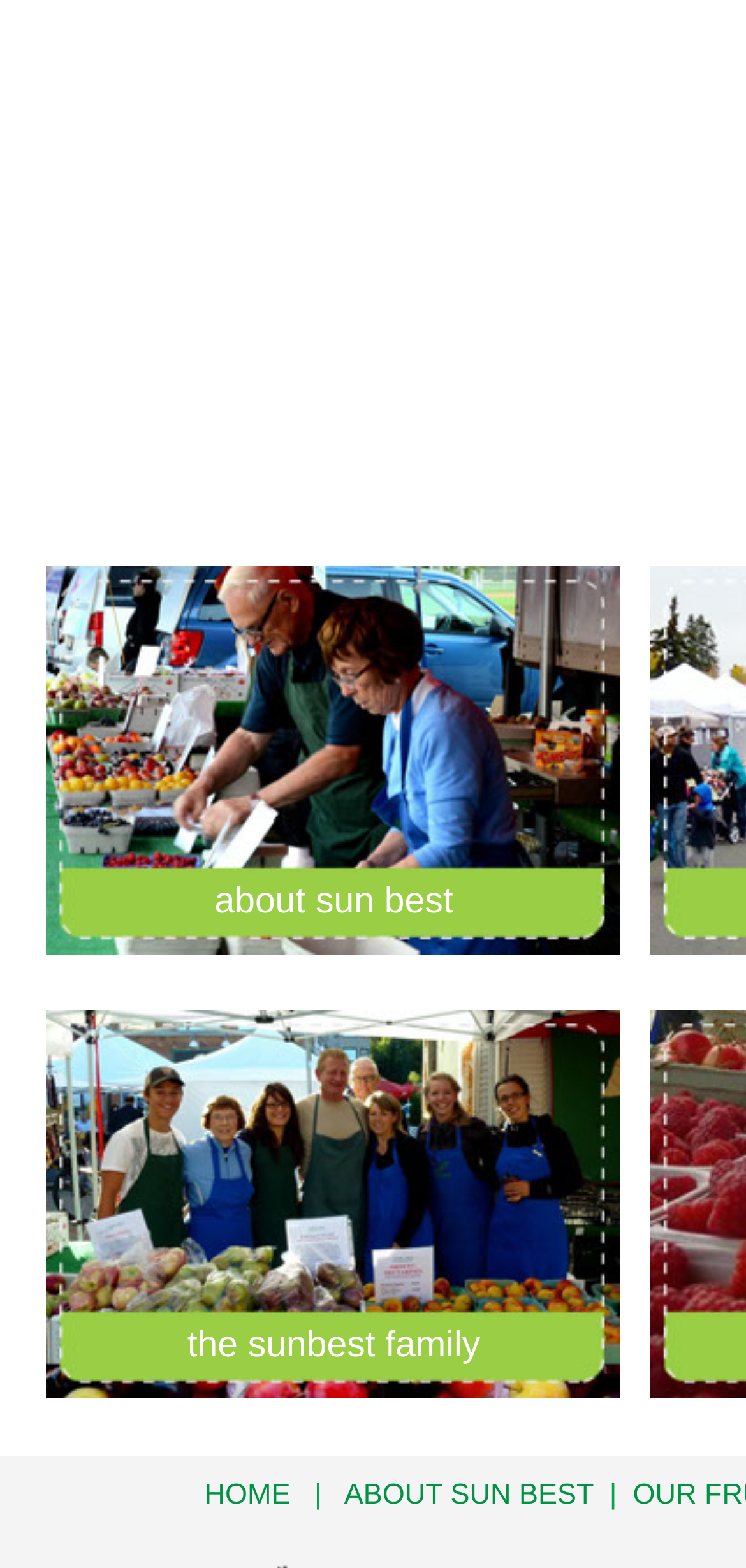Carefully examine the image and provide an in-depth answer to the question: How many links are on the top row of the webpage?

I analyzed the bounding box coordinates and found that the links 'HOME', 'ABOUT SUN BEST', and another unnamed link have similar y1 and y2 values, indicating they are positioned on the same row.